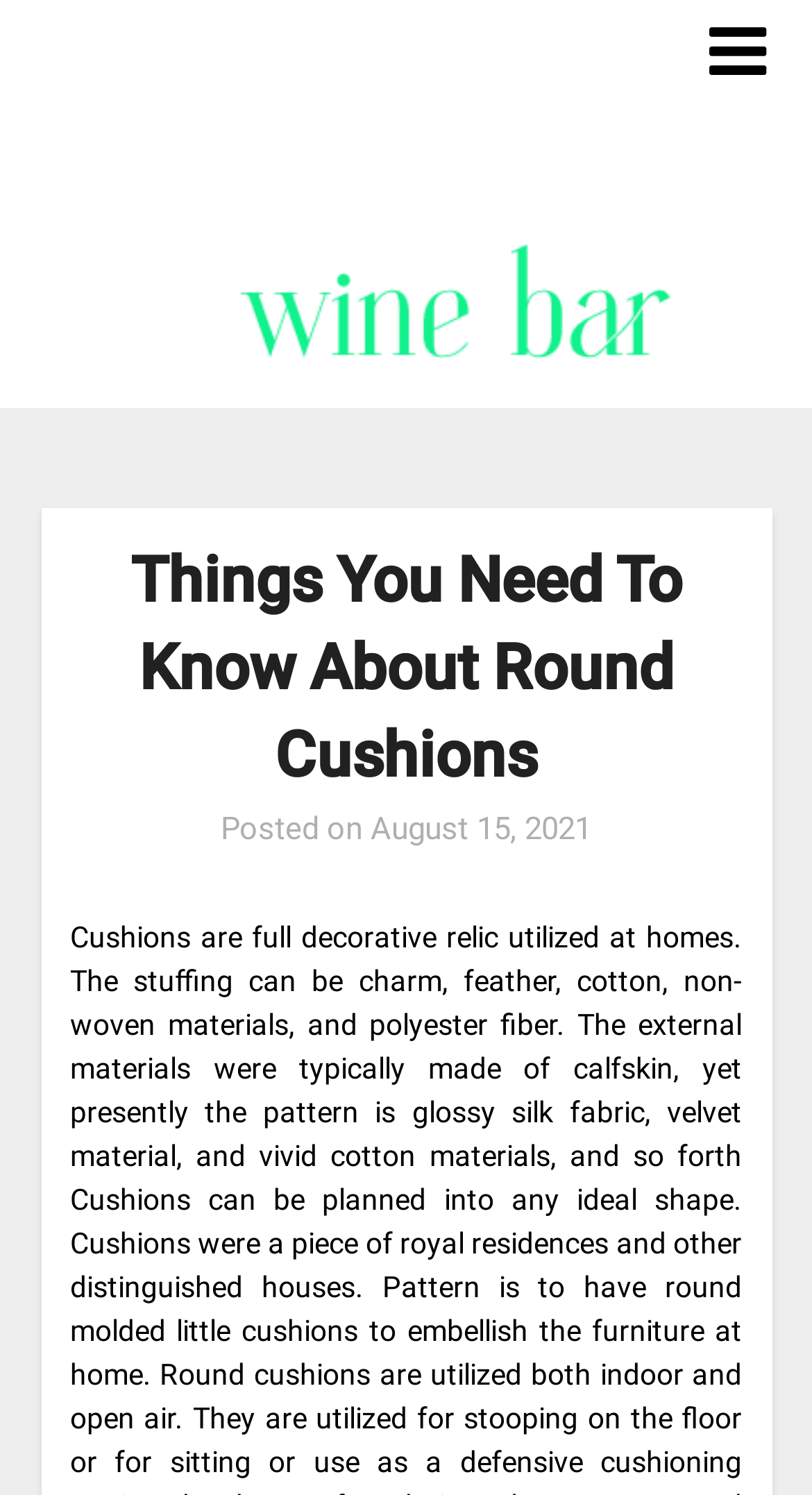Use a single word or phrase to answer the question: 
What is the website's logo?

Saltcreekwinebar